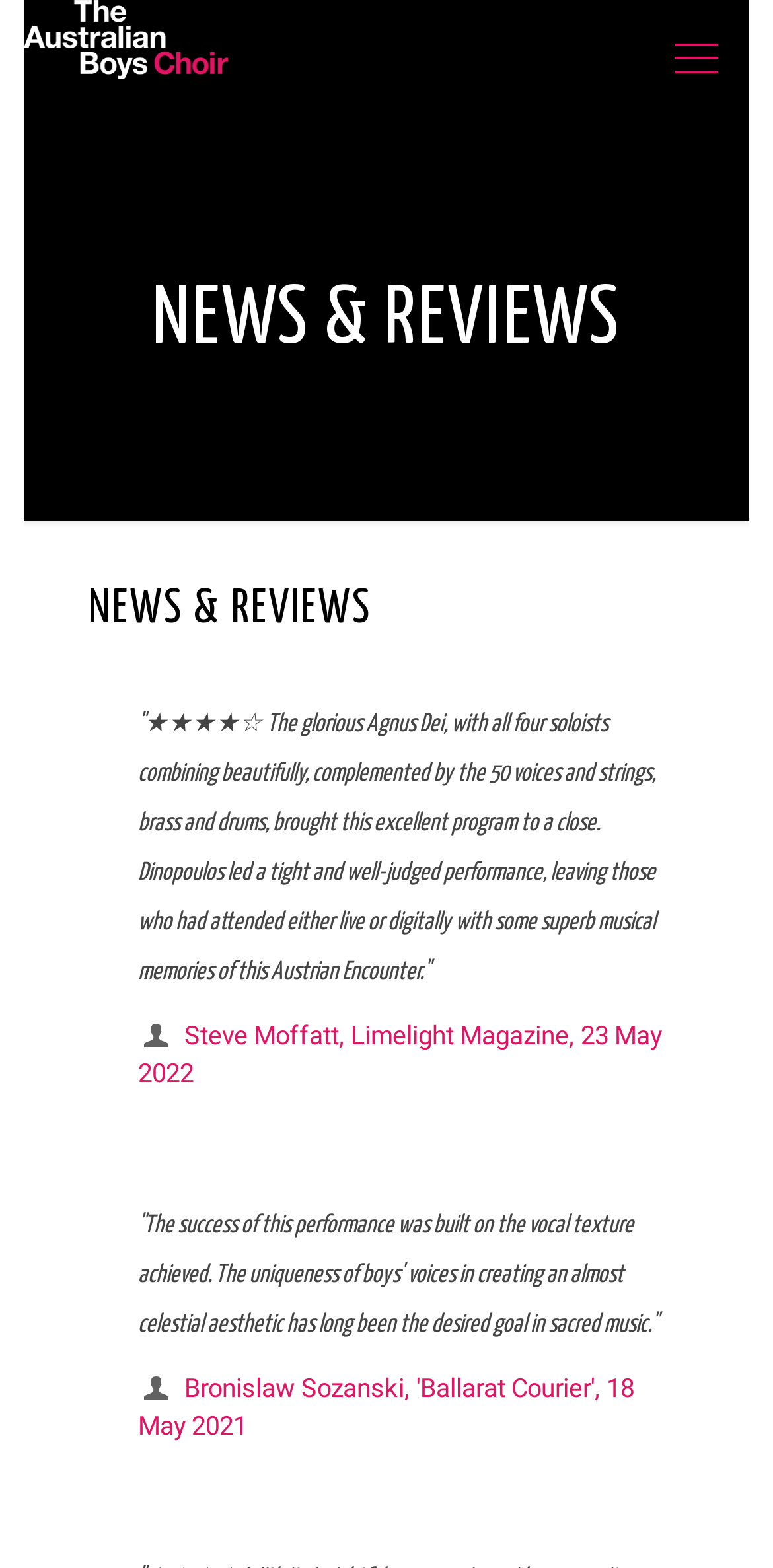Use a single word or phrase to answer the question: How many soloists are mentioned in the first review?

Four